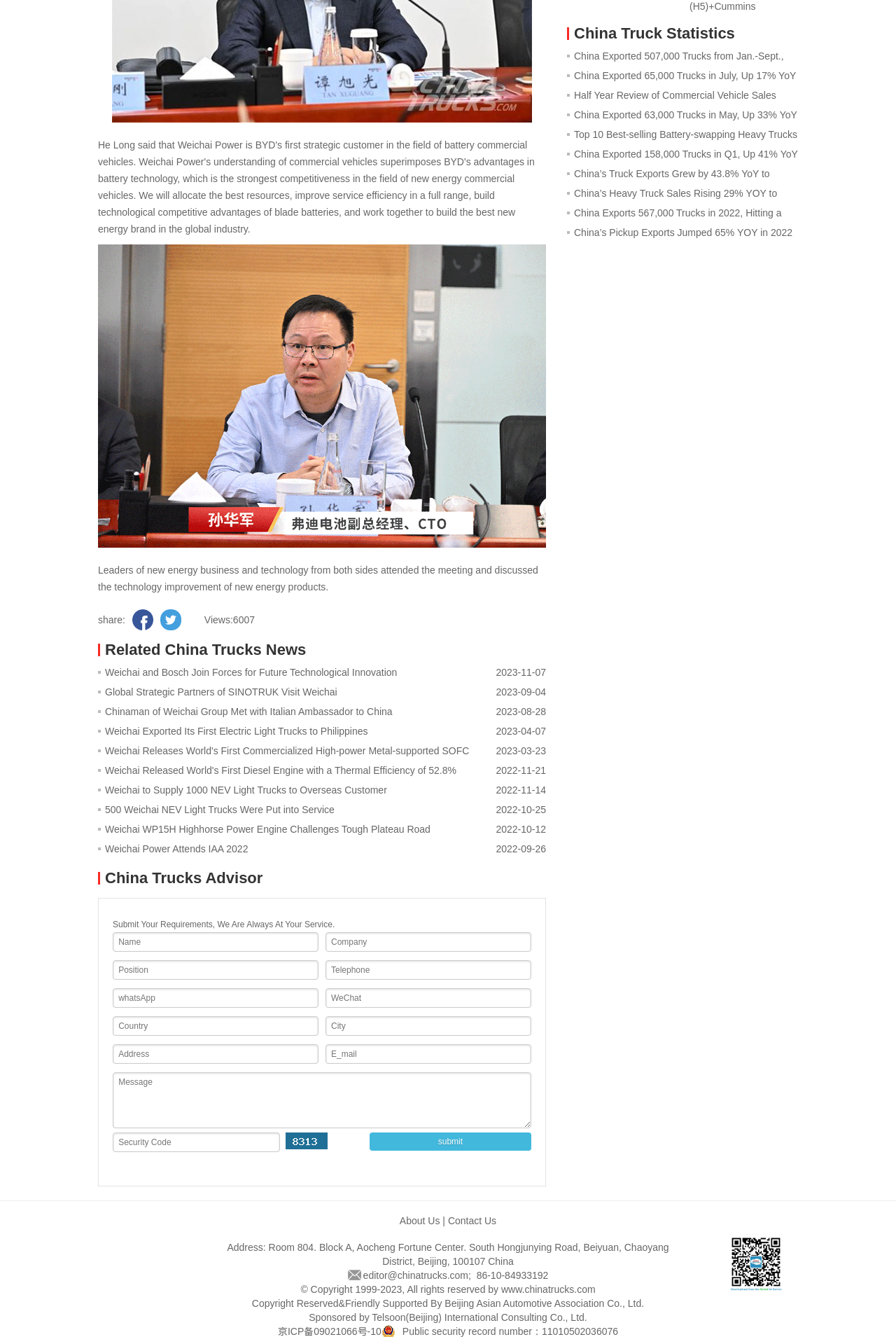Pinpoint the bounding box coordinates of the element to be clicked to execute the instruction: "Submit the form".

[0.412, 0.847, 0.593, 0.861]